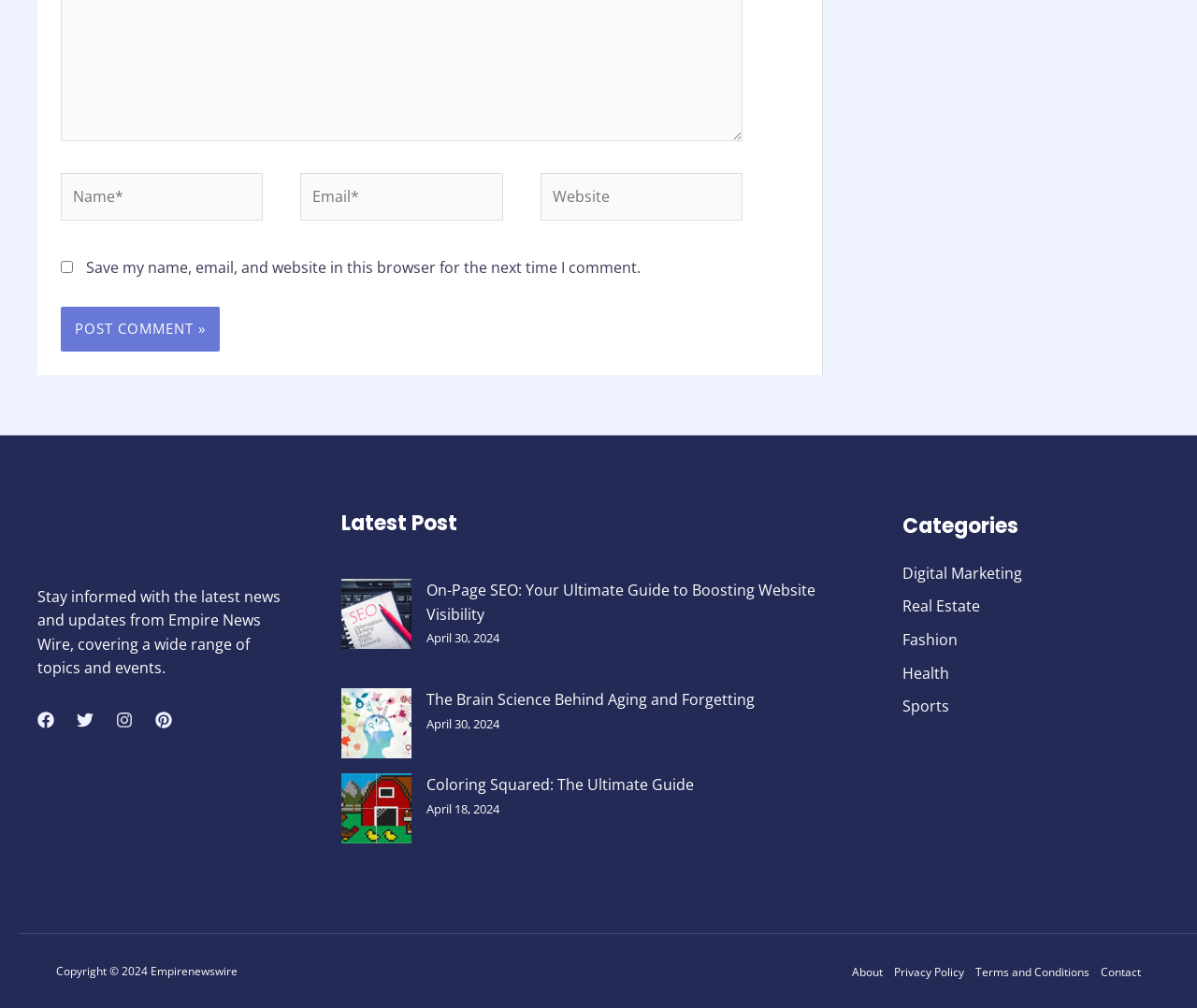Using the webpage screenshot, find the UI element described by About. Provide the bounding box coordinates in the format (top-left x, top-left y, bottom-right x, bottom-right y), ensuring all values are floating point numbers between 0 and 1.

[0.712, 0.956, 0.742, 0.972]